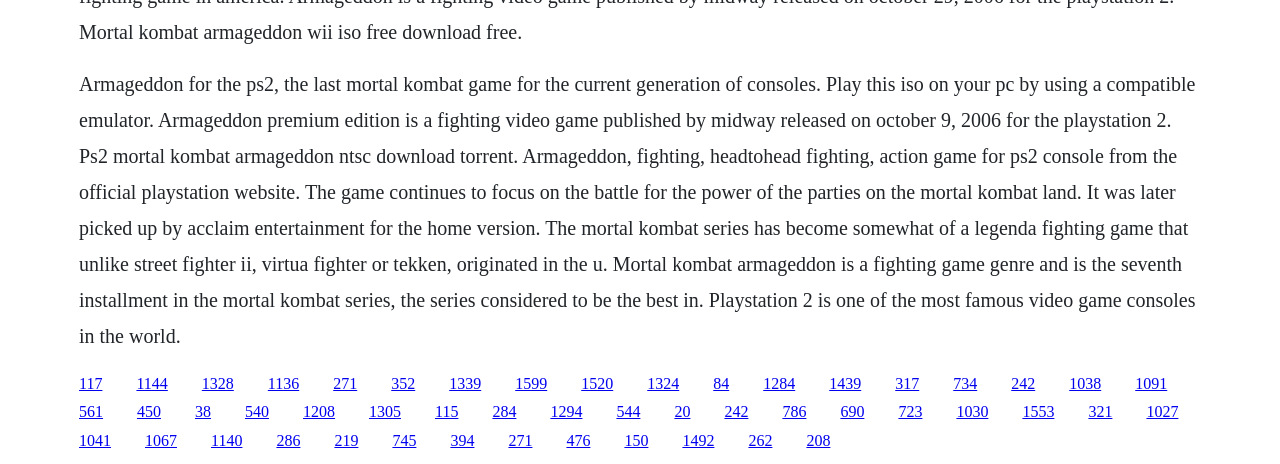Bounding box coordinates must be specified in the format (top-left x, top-left y, bottom-right x, bottom-right y). All values should be floating point numbers between 0 and 1. What are the bounding box coordinates of the UI element described as: 1136

[0.209, 0.807, 0.234, 0.844]